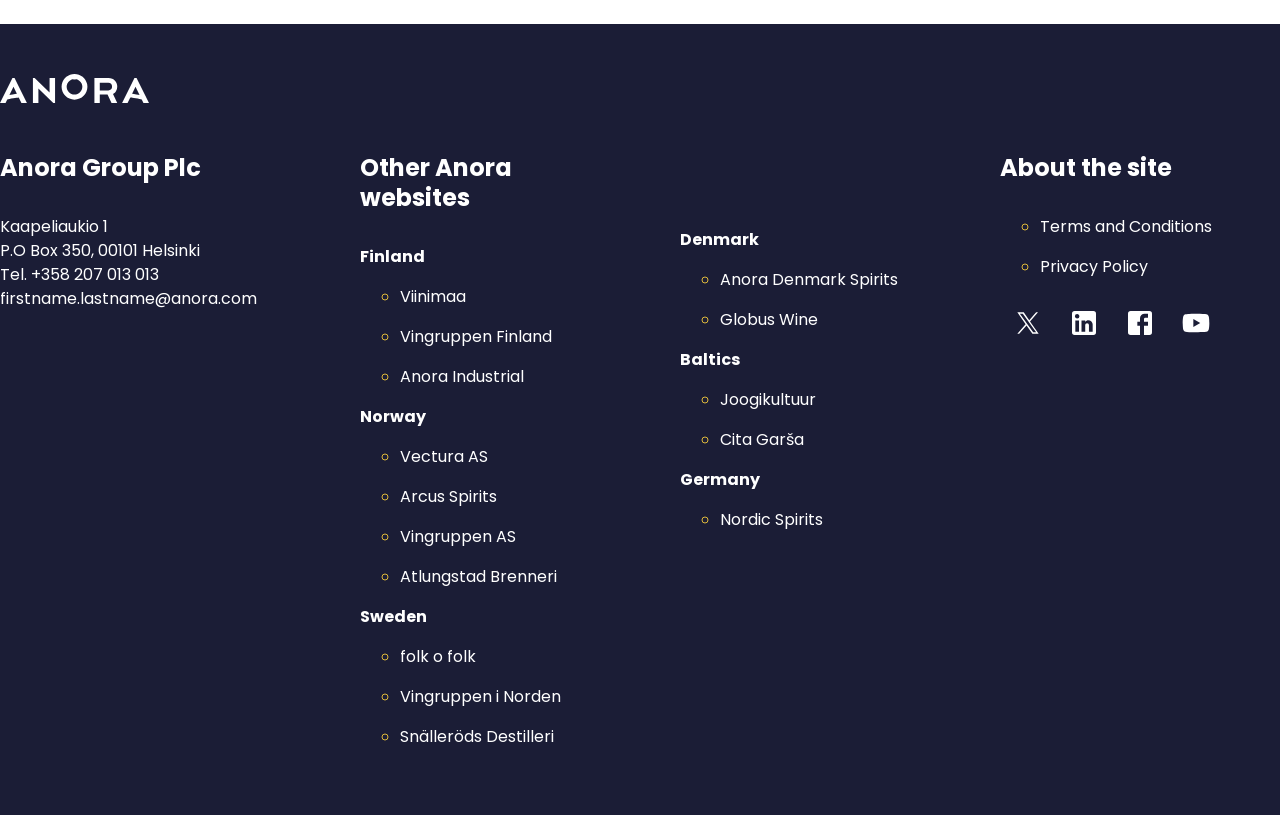Extract the bounding box coordinates for the UI element described by the text: "support@apm.net.au". The coordinates should be in the form of [left, top, right, bottom] with values between 0 and 1.

None